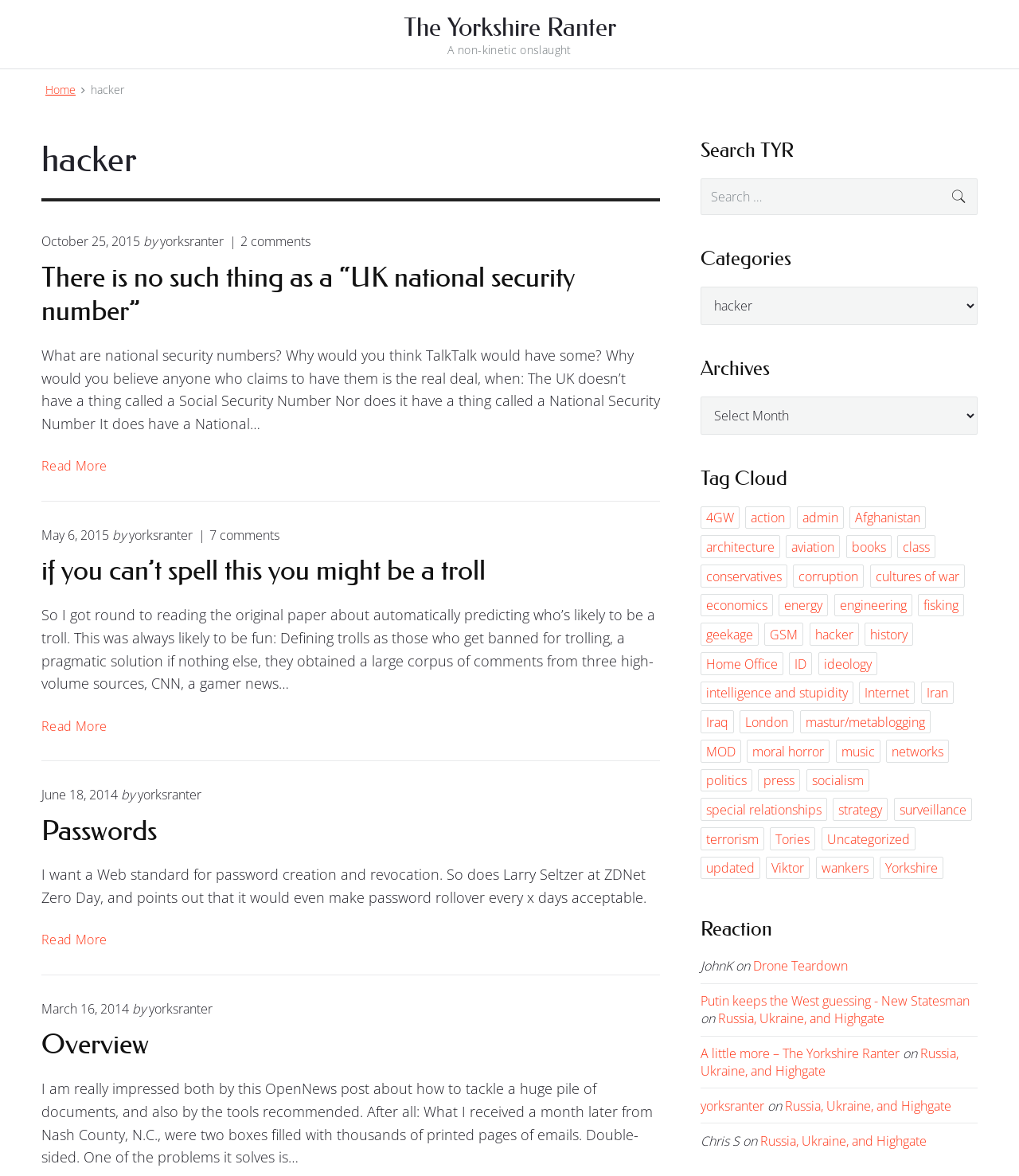Kindly determine the bounding box coordinates of the area that needs to be clicked to fulfill this instruction: "Click on the category 'hacker'".

[0.794, 0.53, 0.843, 0.549]